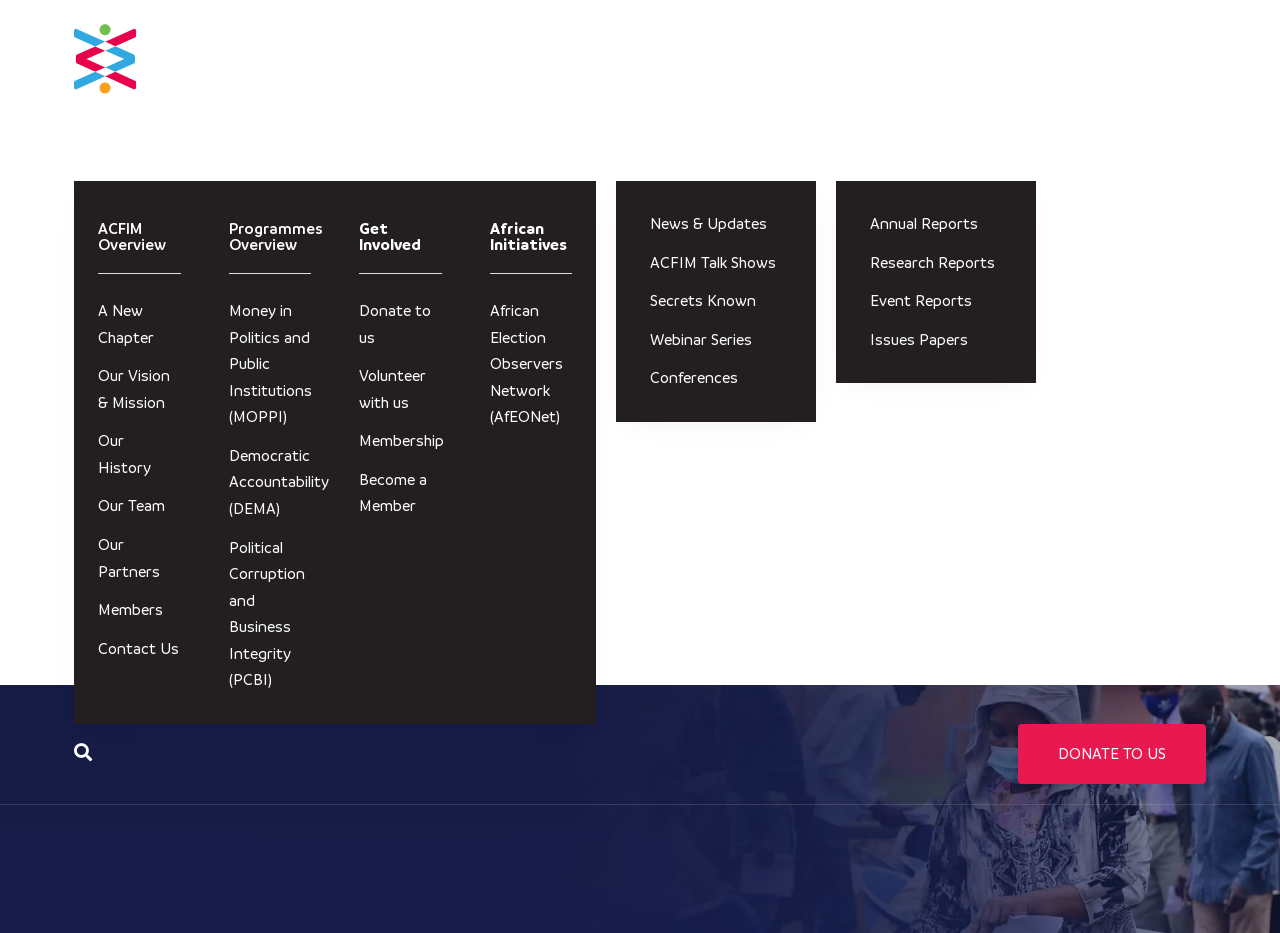Provide your answer in a single word or phrase: 
What are the main sections of the website?

About ACFIM, Programmes, Get Involved, Media Center, Our Publications